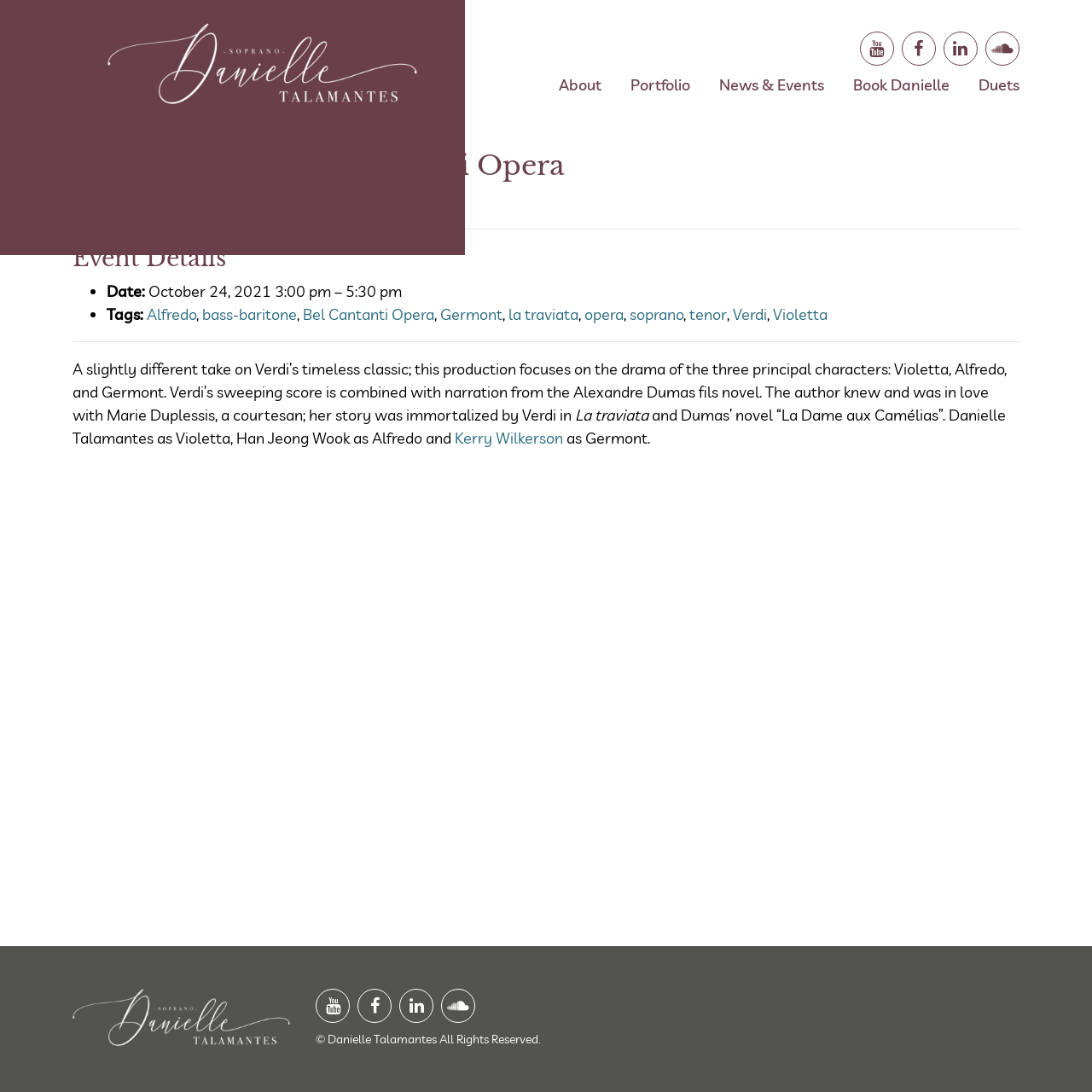Can you find the bounding box coordinates for the element that needs to be clicked to execute this instruction: "Check the copyright information"? The coordinates should be given as four float numbers between 0 and 1, i.e., [left, top, right, bottom].

[0.289, 0.945, 0.495, 0.959]